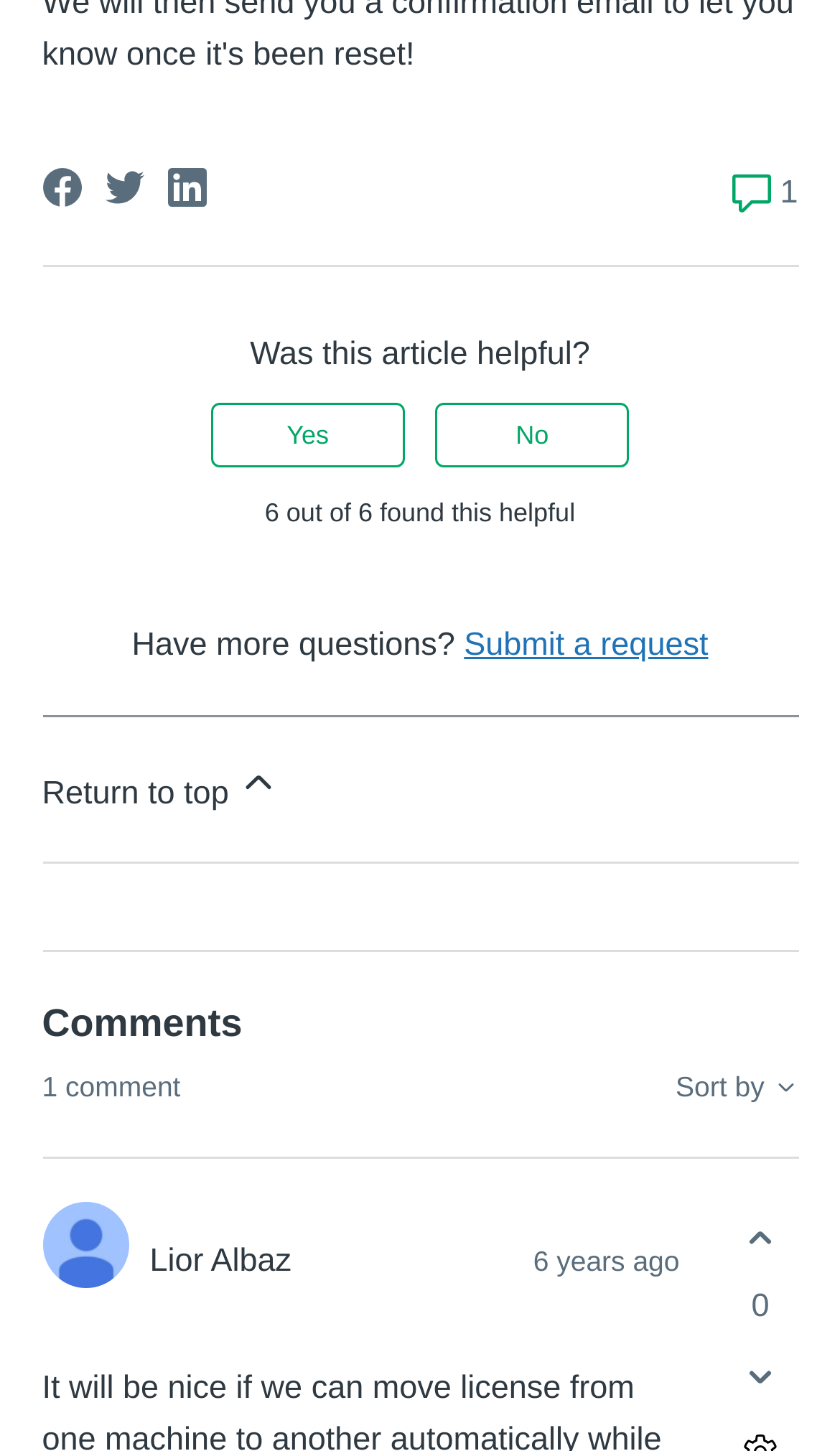Please mark the clickable region by giving the bounding box coordinates needed to complete this instruction: "Submit a request".

[0.552, 0.432, 0.843, 0.457]